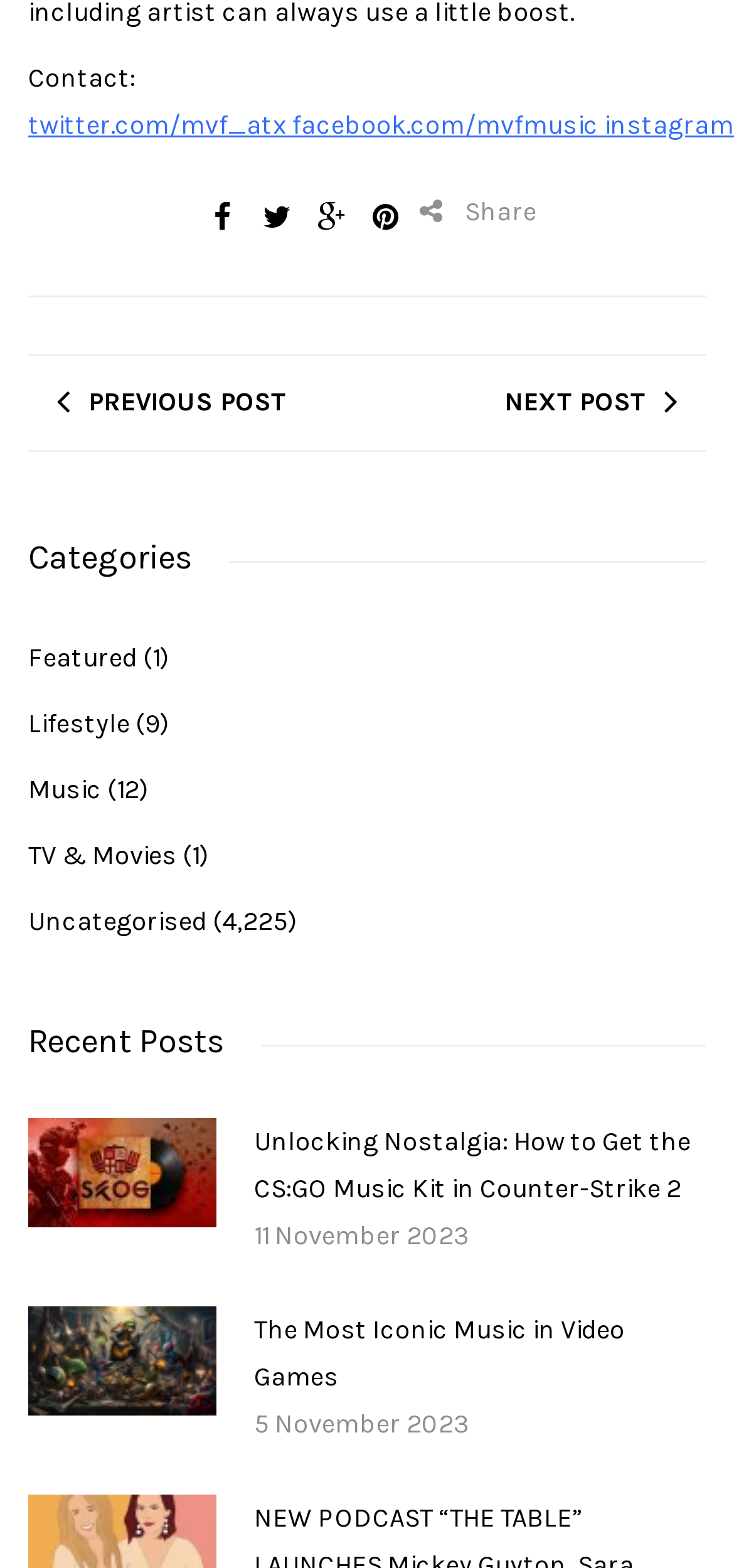Please locate the bounding box coordinates for the element that should be clicked to achieve the following instruction: "View Twitter profile". Ensure the coordinates are given as four float numbers between 0 and 1, i.e., [left, top, right, bottom].

[0.038, 0.07, 0.397, 0.09]